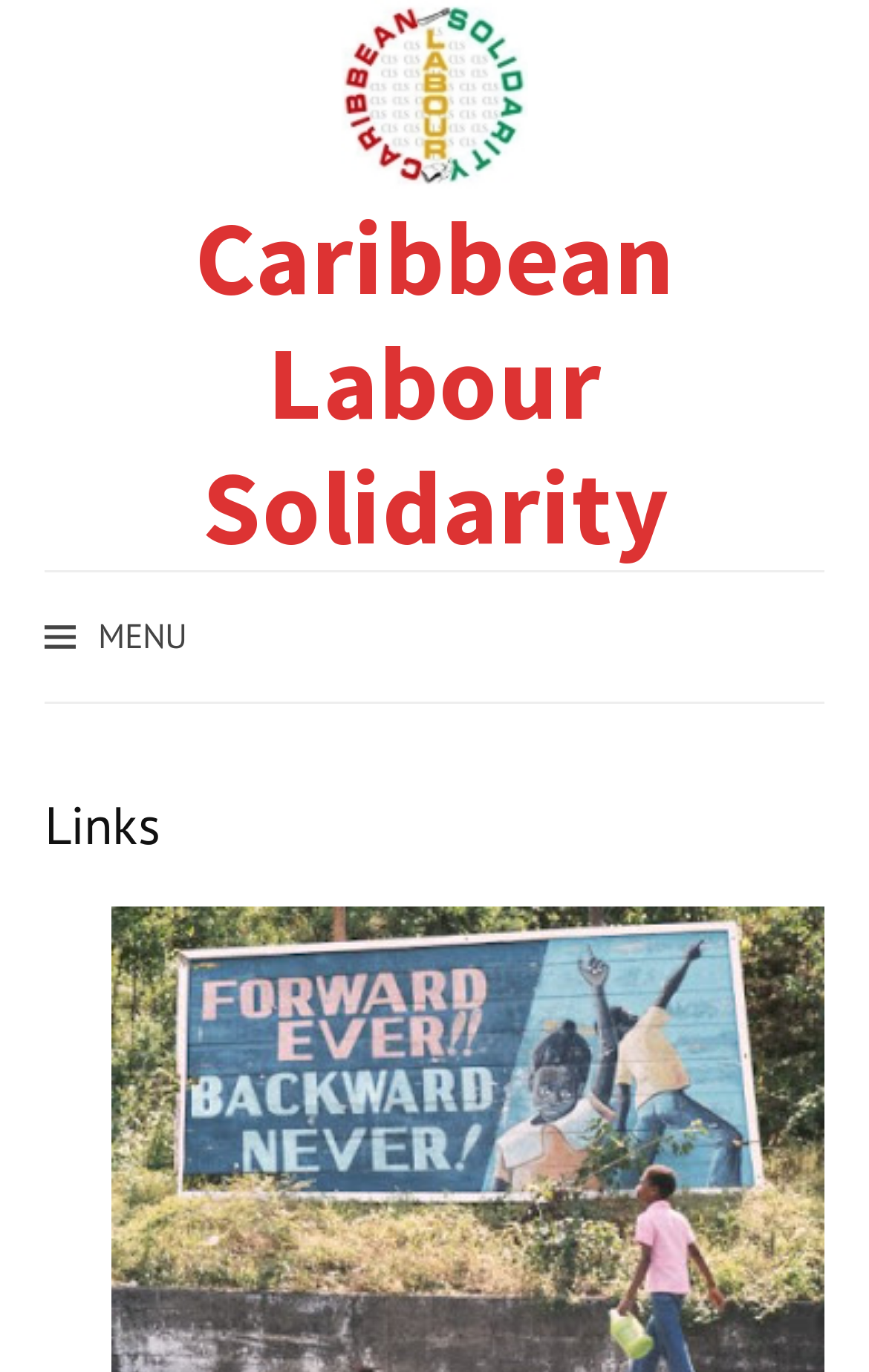Locate the bounding box of the UI element with the following description: "Caribbean Labour Solidarity".

[0.224, 0.14, 0.776, 0.418]